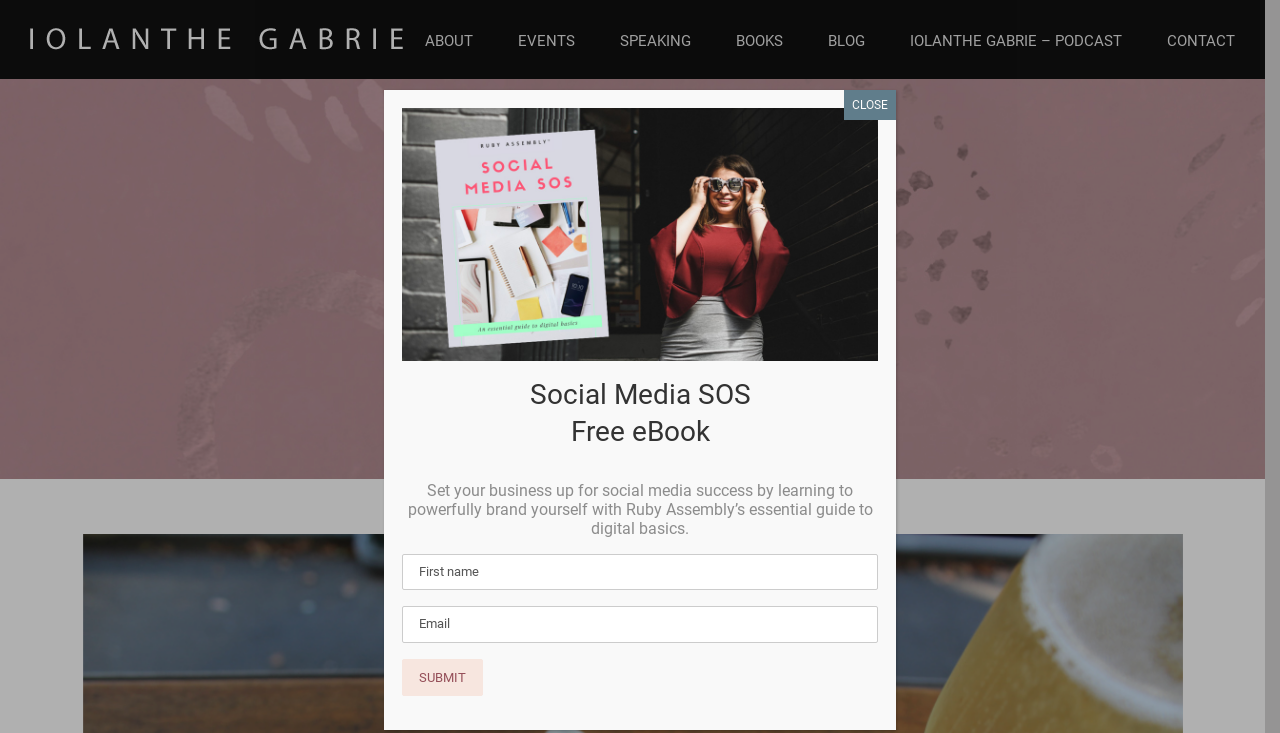Find the primary header on the webpage and provide its text.

On The Waterfront